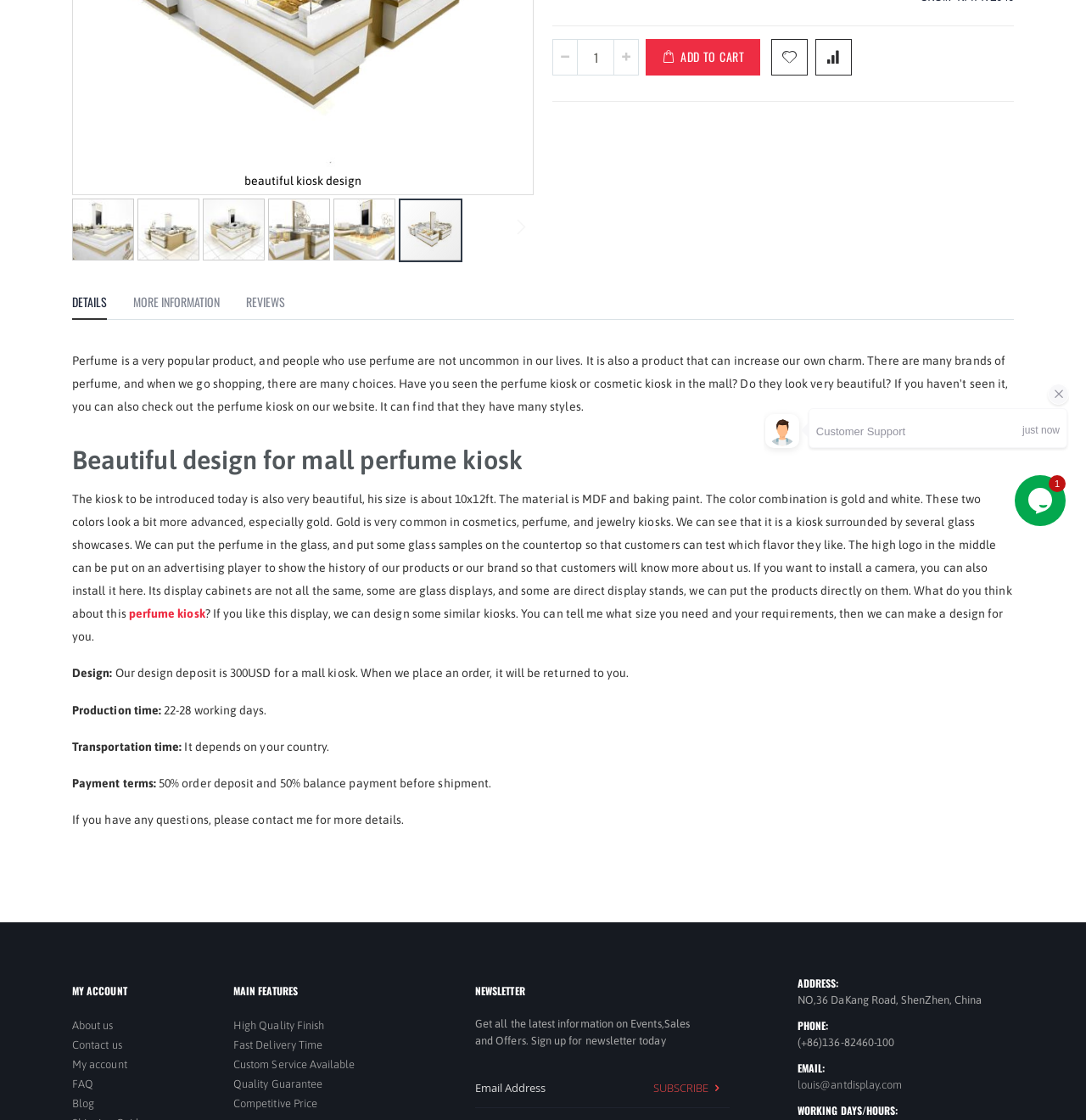Identify the bounding box for the UI element that is described as follows: "Reviews".

[0.227, 0.258, 0.262, 0.286]